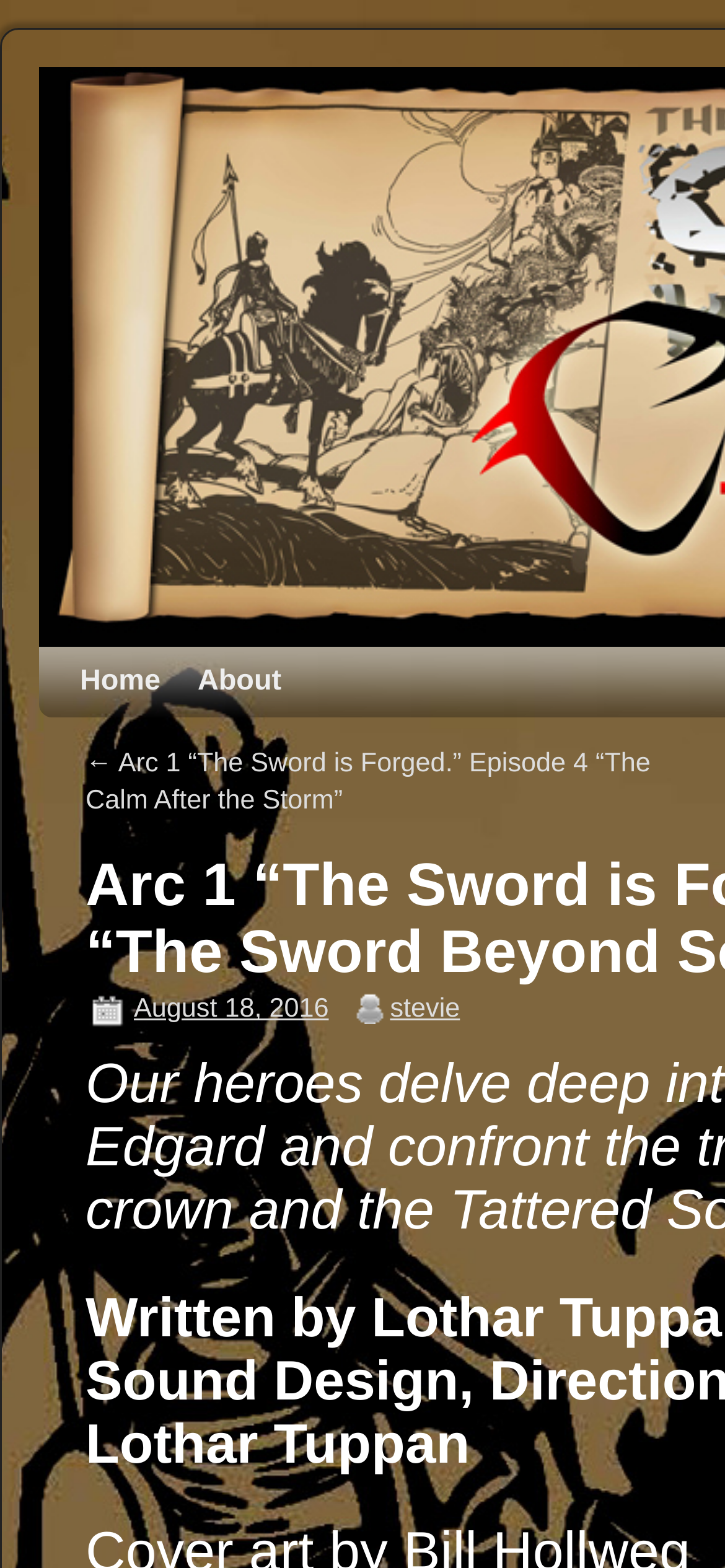Find and provide the bounding box coordinates for the UI element described here: "stevie". The coordinates should be given as four float numbers between 0 and 1: [left, top, right, bottom].

[0.538, 0.635, 0.634, 0.654]